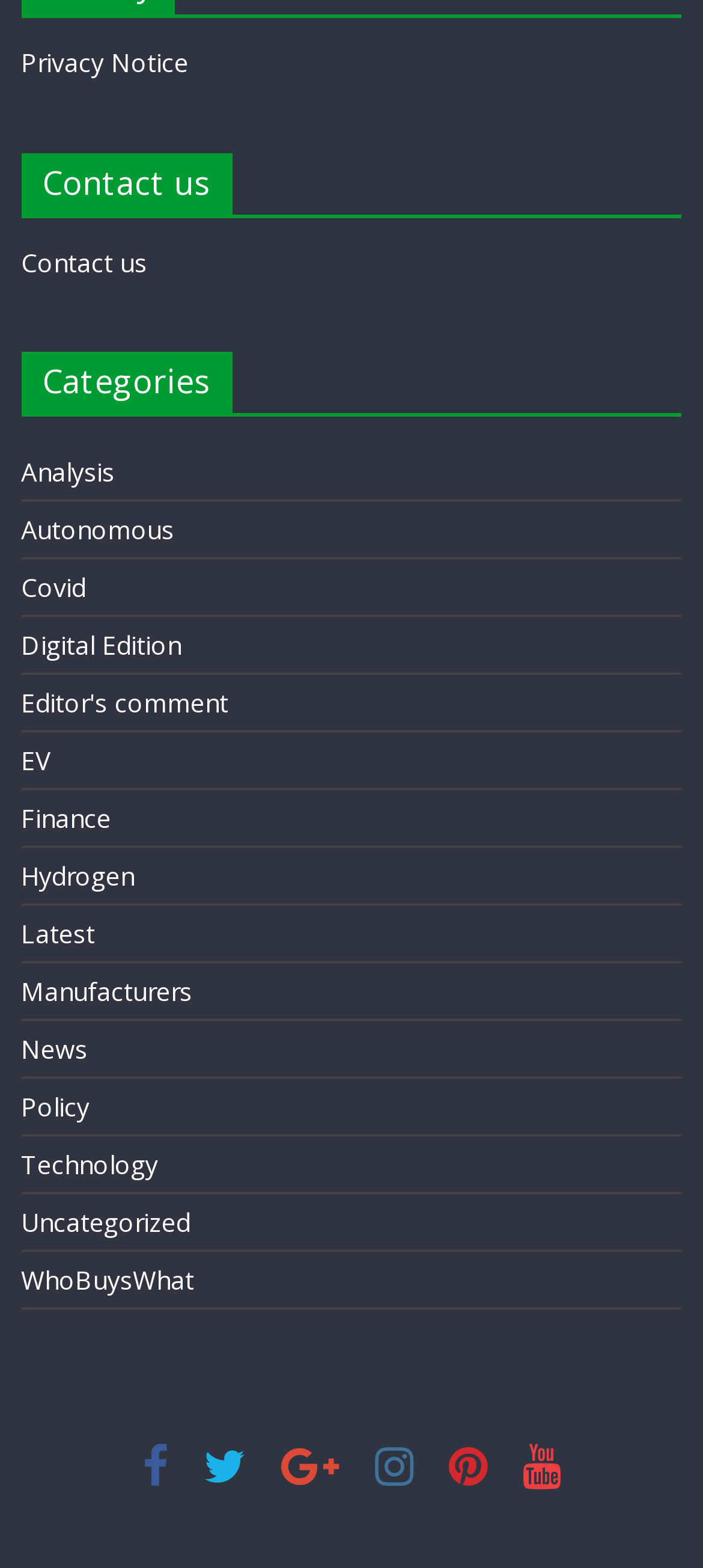What is the last category listed?
Using the visual information, reply with a single word or short phrase.

WhoBuysWhat